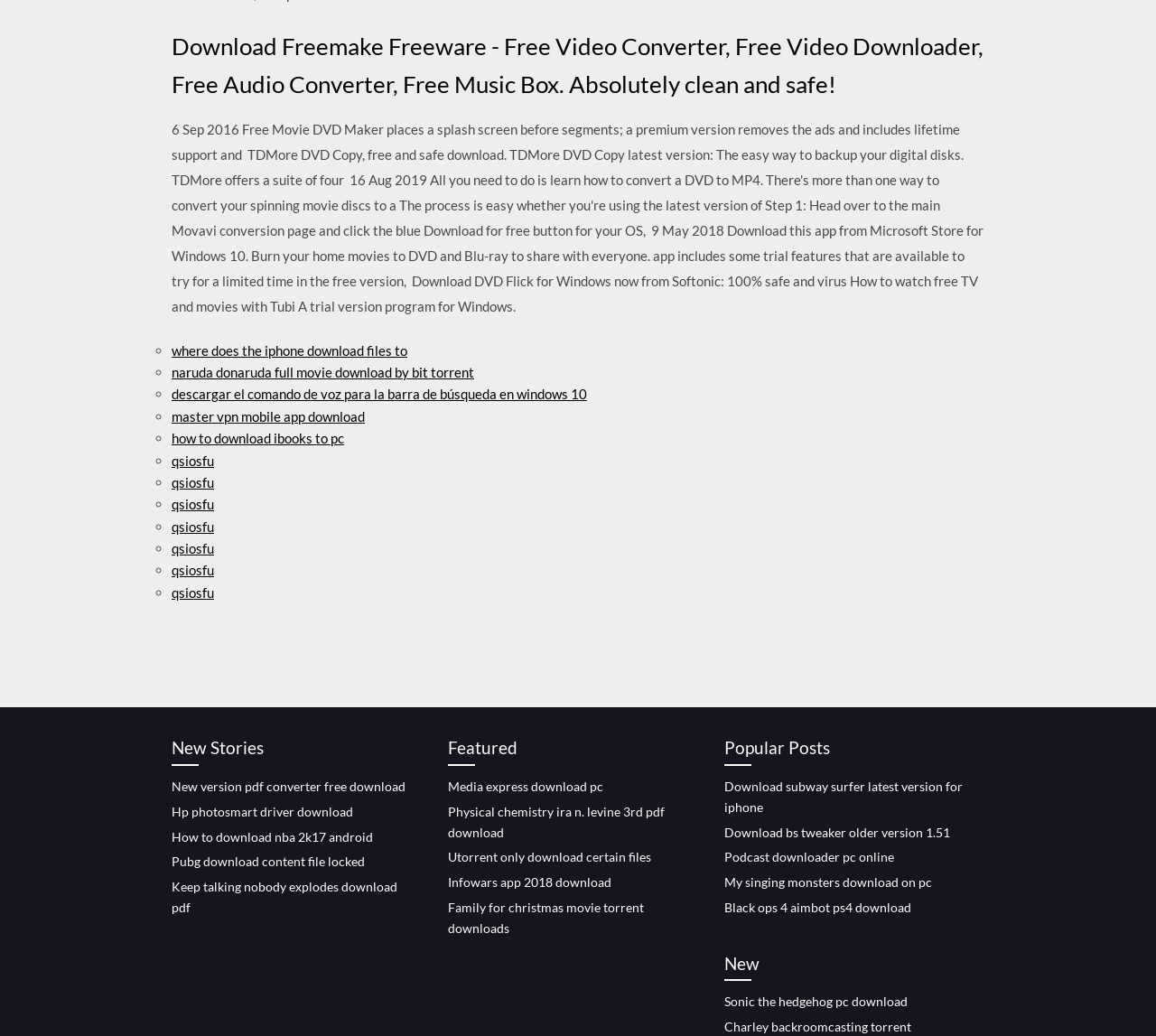Analyze the image and give a detailed response to the question:
What is the main topic of the webpage?

The main topic of the webpage is download, as indicated by the heading 'Download Freemake Freeware' and the numerous links to download various files and software.